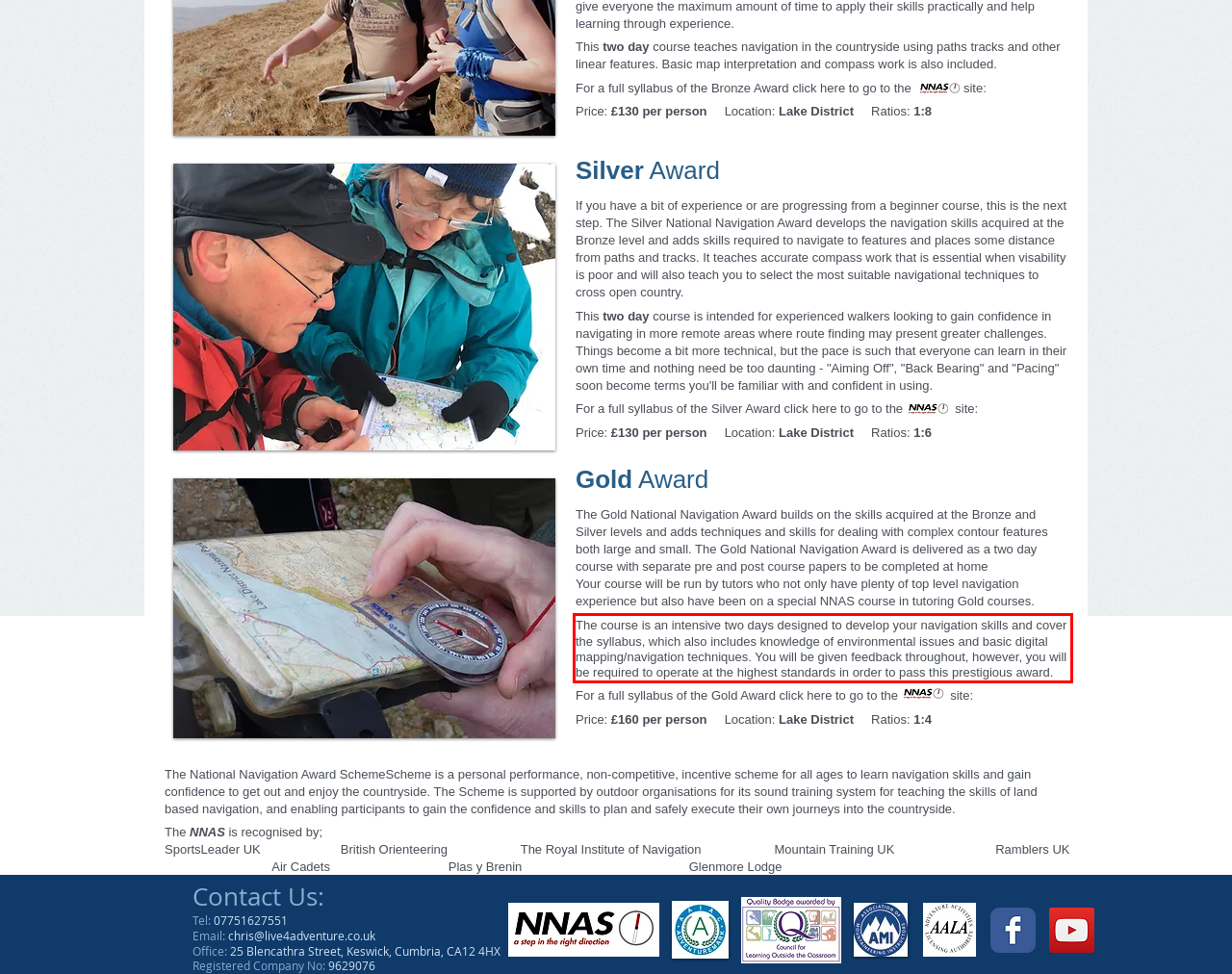There is a UI element on the webpage screenshot marked by a red bounding box. Extract and generate the text content from within this red box.

The course is an intensive two days designed to develop your navigation skills and cover the syllabus, which also includes knowledge of environmental issues and basic digital mapping/navigation techniques. You will be given feedback throughout, however, you will be required to operate at the highest standards in order to pass this prestigious award.